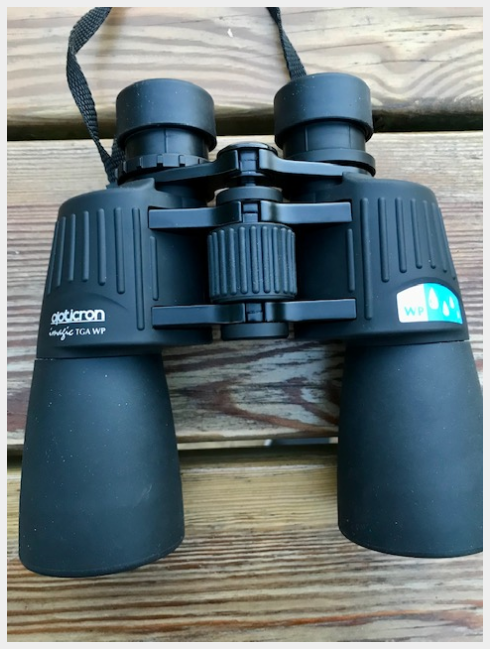Give a short answer to this question using one word or a phrase:
What is the purpose of the 'WP' emblem on the binoculars?

Waterproof and nitrogen purged